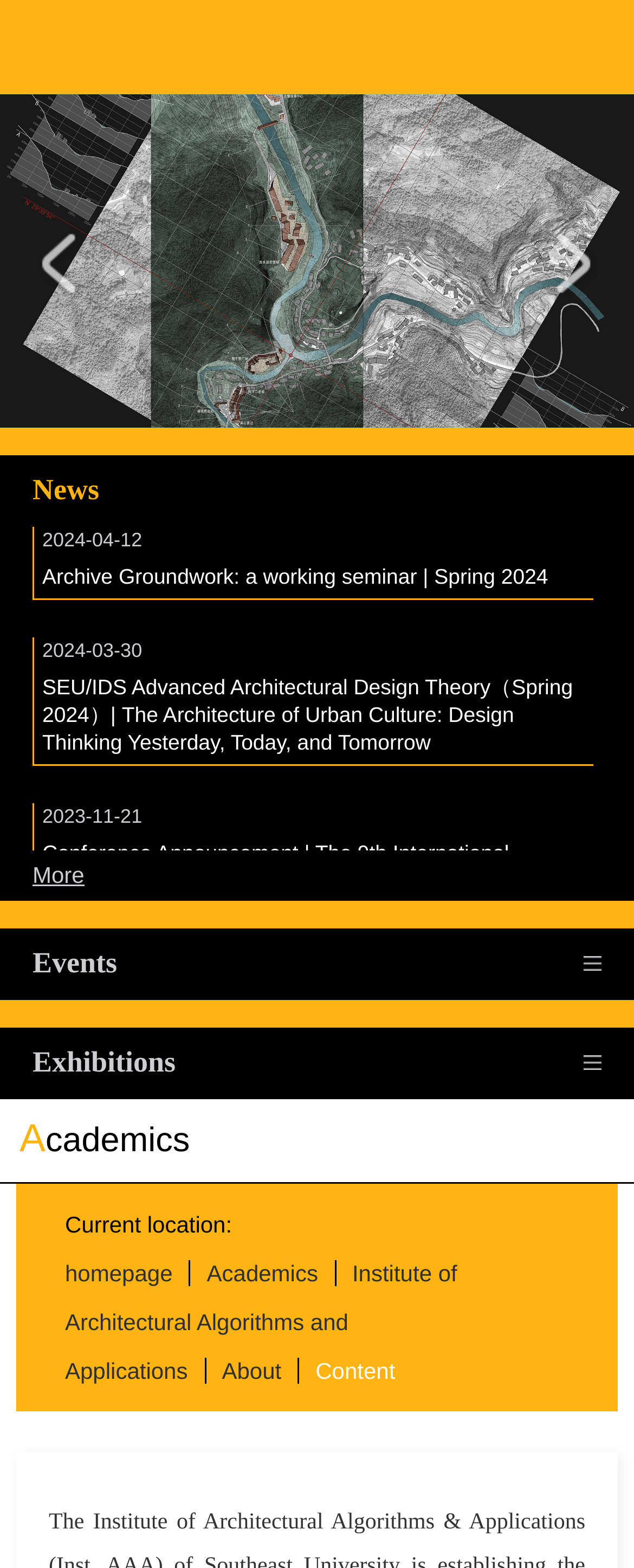What is the name of the institute listed under the 'Academics' section?
Please provide a single word or phrase in response based on the screenshot.

Institute of Architectural Algorithms and Applications